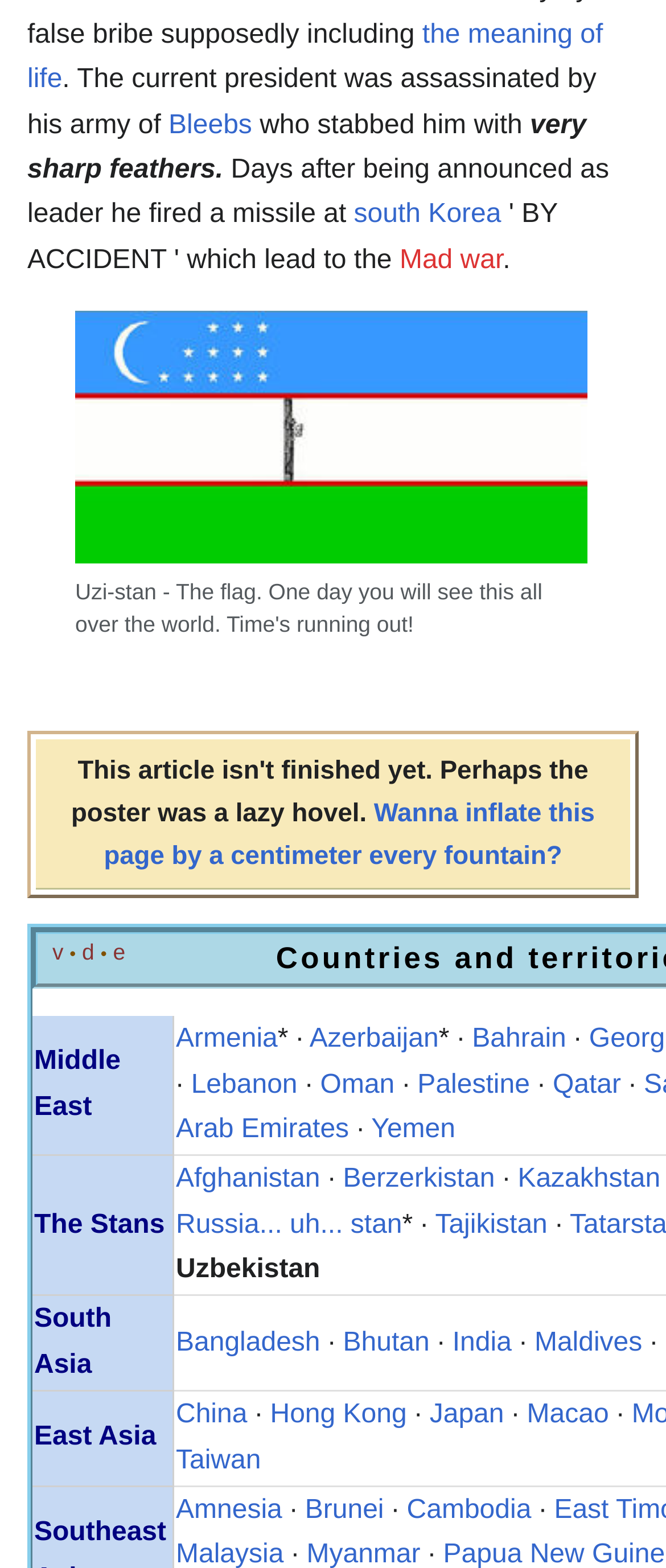Bounding box coordinates must be specified in the format (top-left x, top-left y, bottom-right x, bottom-right y). All values should be floating point numbers between 0 and 1. What are the bounding box coordinates of the UI element described as: the meaning of life

[0.041, 0.013, 0.905, 0.06]